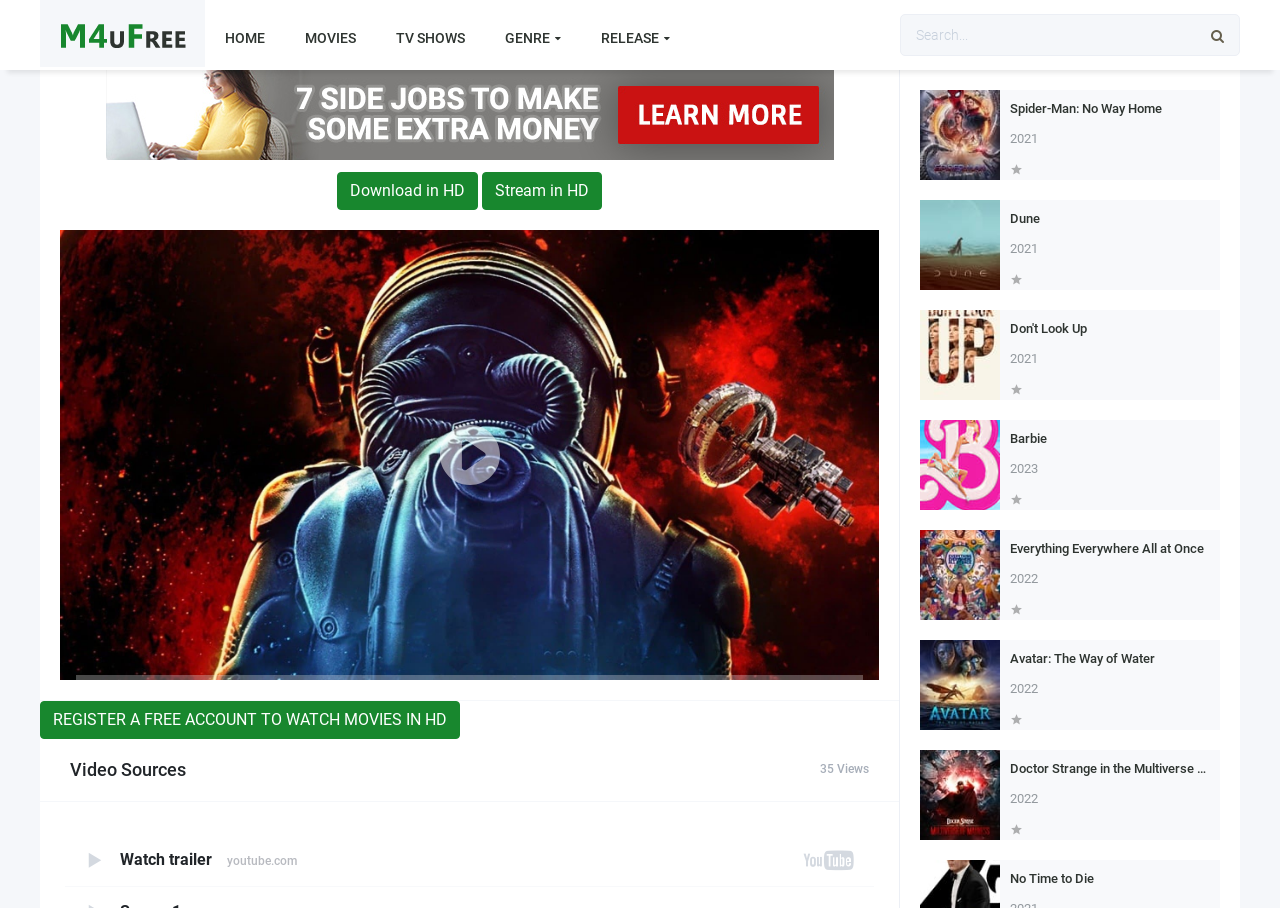Construct a comprehensive caption that outlines the webpage's structure and content.

The webpage appears to be a movie streaming website, with a focus on the movie "Deus" as indicated by the title "Deus - M4uFree". At the top left corner, there is a logo of "M4uFree" accompanied by a link to the homepage. Next to it, there are links to "HOME", "MOVIES", and "TV SHOWS". 

Below these links, there are two categories labeled "GENRE" and "RELEASE" on the top left side. On the top right side, there is a search bar with a placeholder text "Search..." and a search button with a magnifying glass icon.

In the main content area, there is an iframe that takes up most of the width. Below it, there are two buttons, "Download in HD" and "Stream in HD", which are likely related to the movie "Deus". 

On the right side, there is a link with a cryptic text "\ue90e \ue56b \ue430" accompanied by two images. Below it, there is a call-to-action button to register for a free account to watch movies in HD.

The main content area is dominated by a list of 35 video sources, each represented by an article element. Each article contains an image and a heading, showcasing a different movie. The movies listed include "Spider-Man: No Way Home", "Dune", "Don't Look Up", "Barbie", "Everything Everywhere All at Once", "Avatar: The Way of Water", and "Doctor Strange in the Multiverse of Madness". The last article also includes a heading for "No Time to Die".